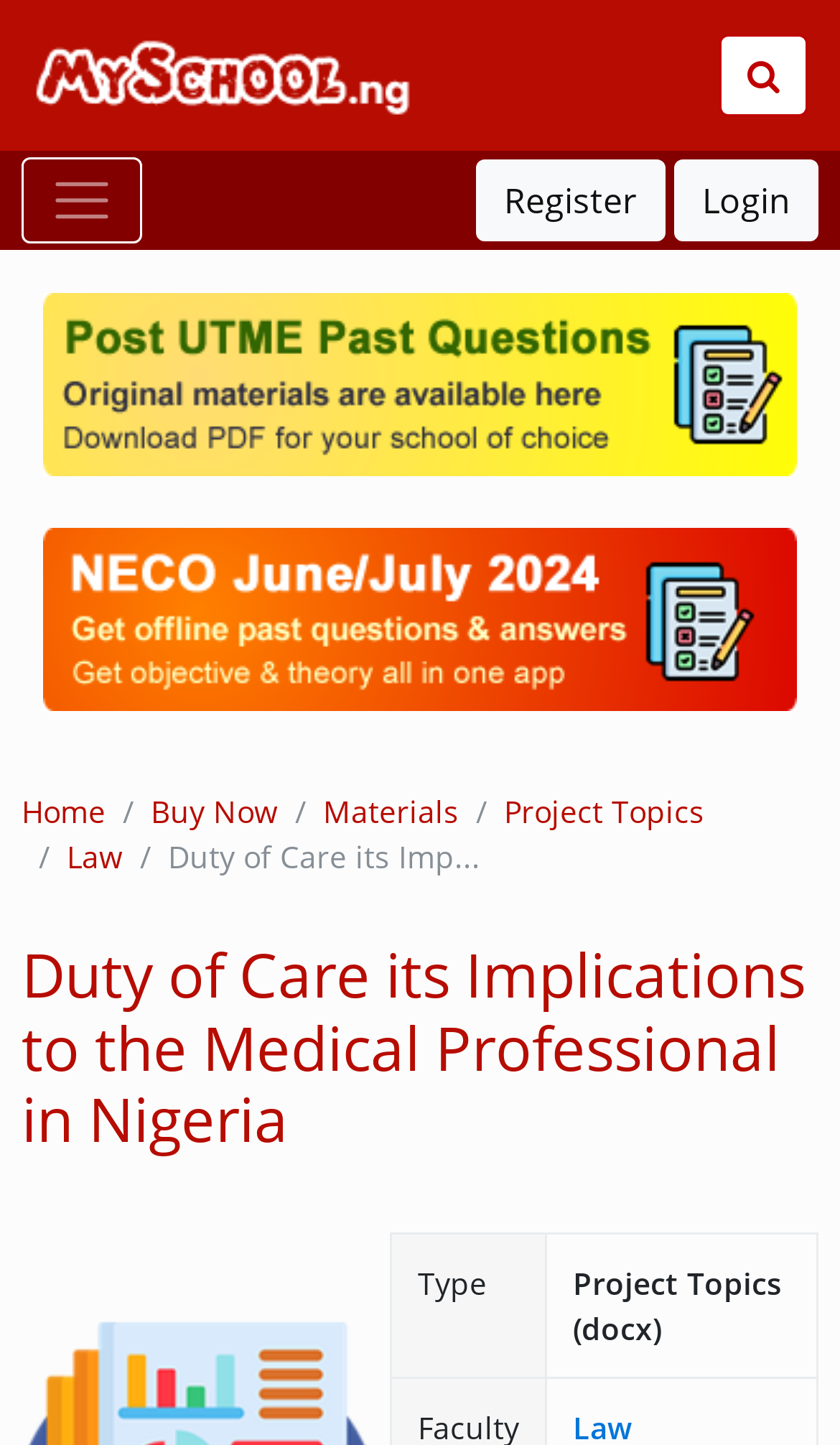Please identify the bounding box coordinates of the element I should click to complete this instruction: 'Click the Home link'. The coordinates should be given as four float numbers between 0 and 1, like this: [left, top, right, bottom].

[0.026, 0.547, 0.126, 0.576]